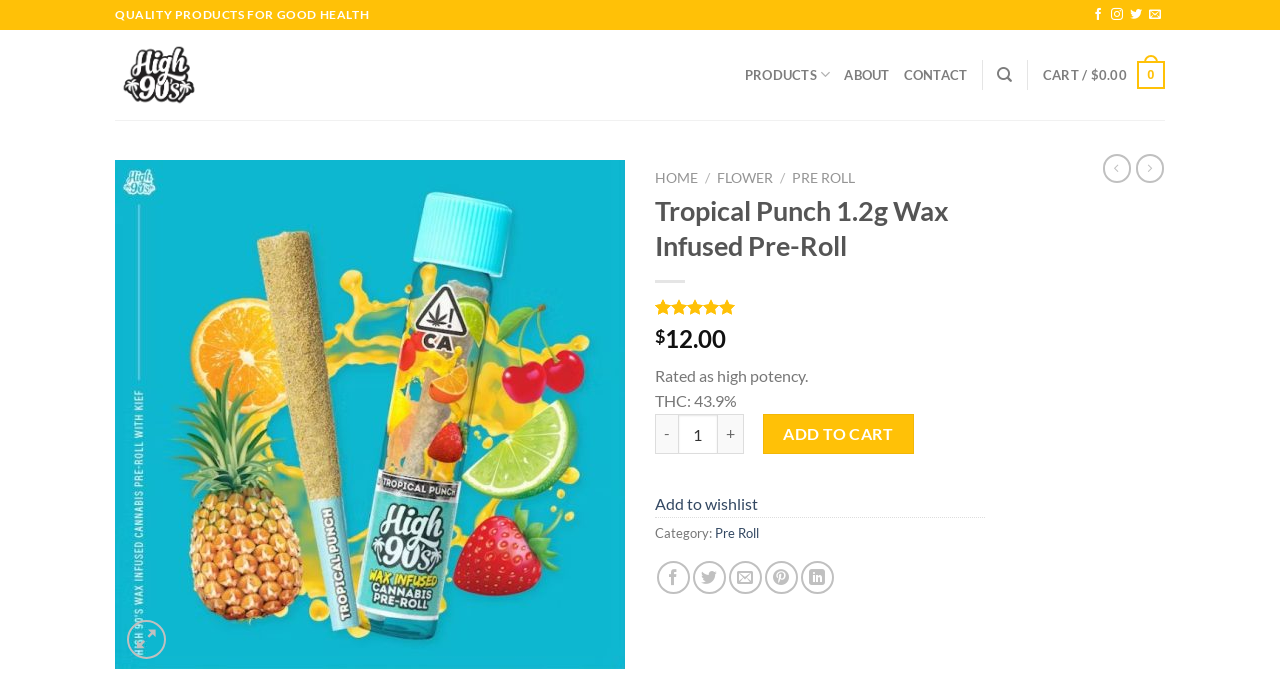Highlight the bounding box of the UI element that corresponds to this description: "title="High 90s"".

[0.09, 0.044, 0.246, 0.178]